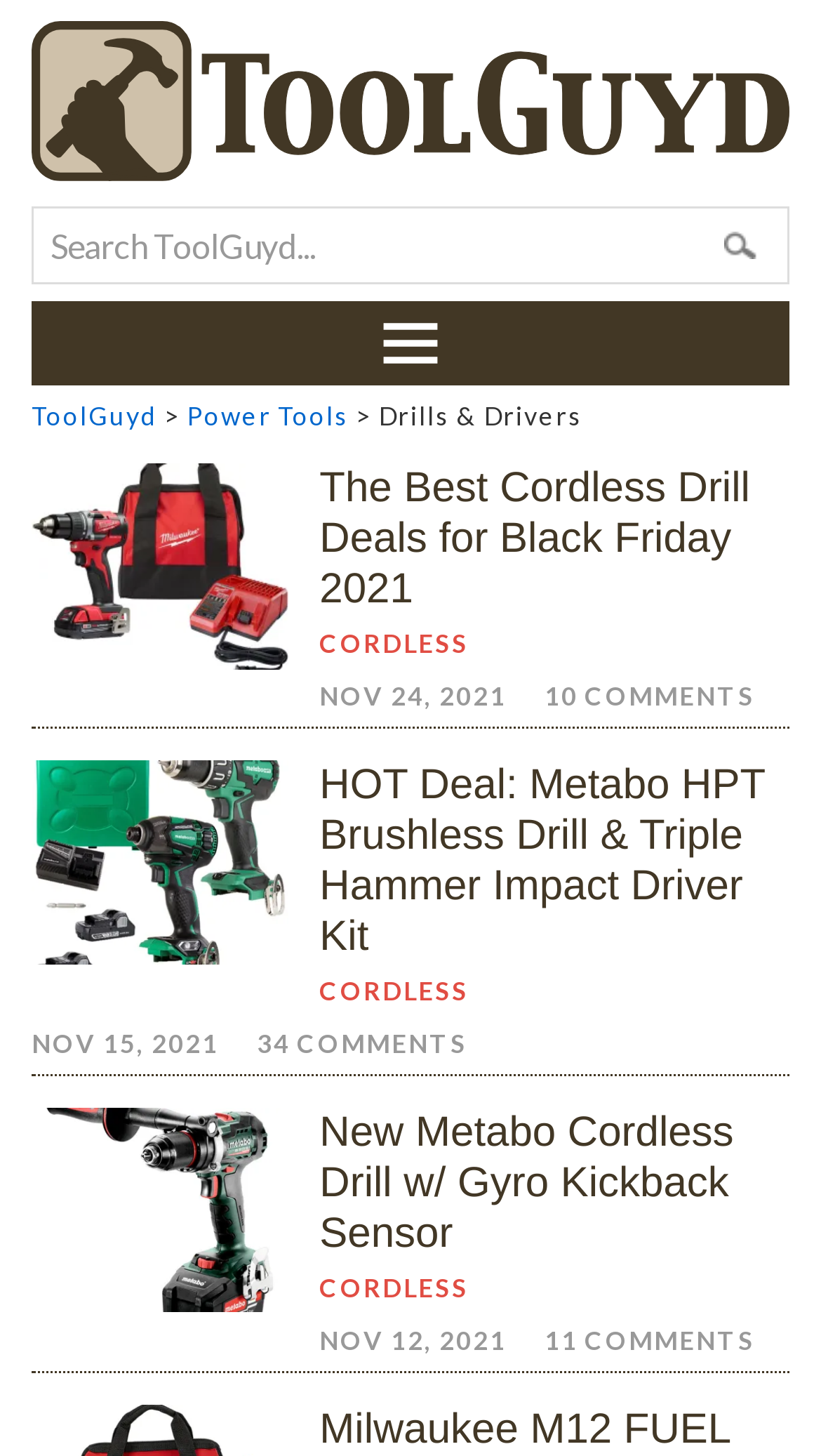How many comments does the second article have? Refer to the image and provide a one-word or short phrase answer.

34 COMMENTS